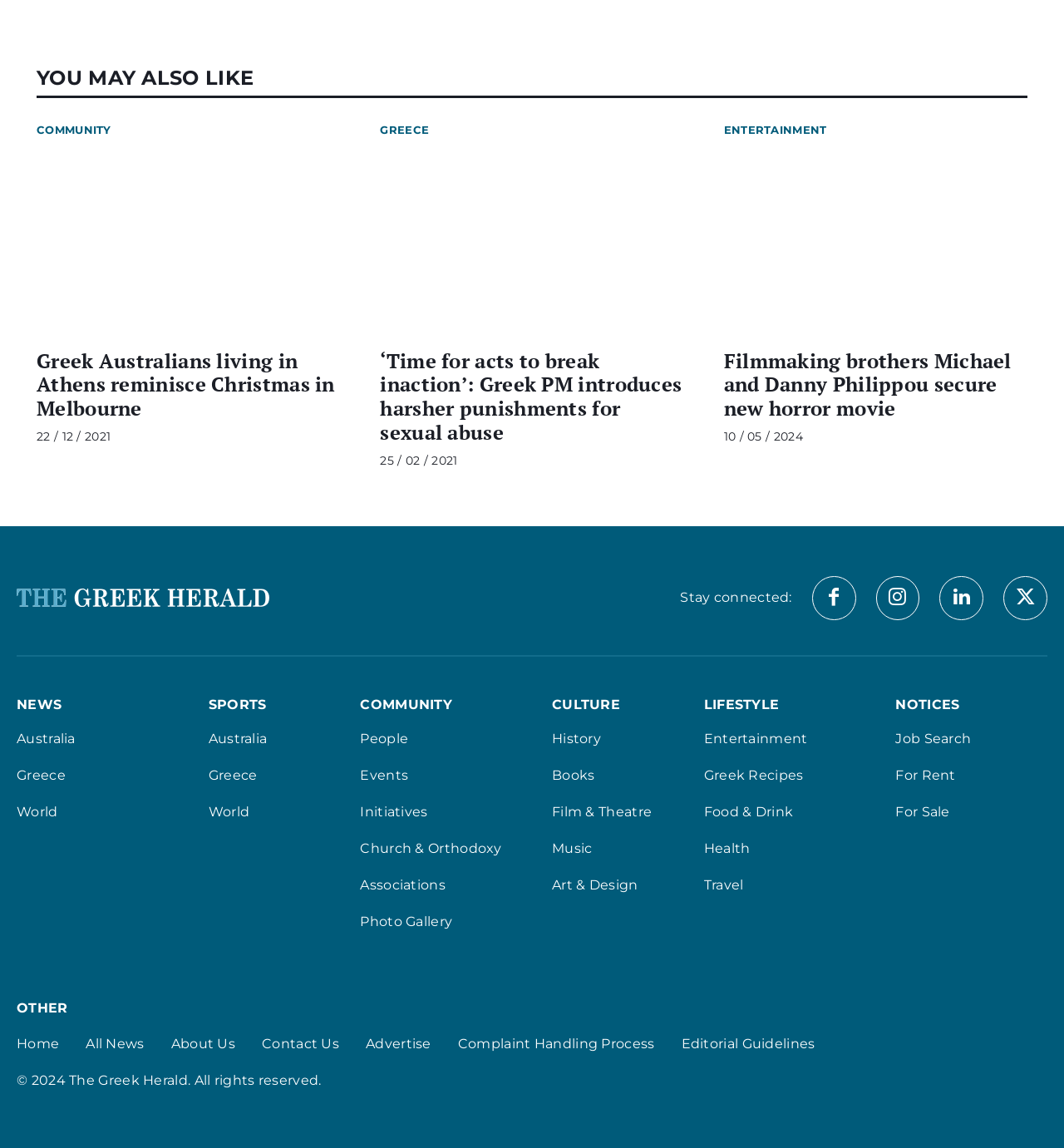Give a short answer using one word or phrase for the question:
What is the category of the article 'Greek Australians living in Athens reminisce Christmas in Melbourne'?

NEWS